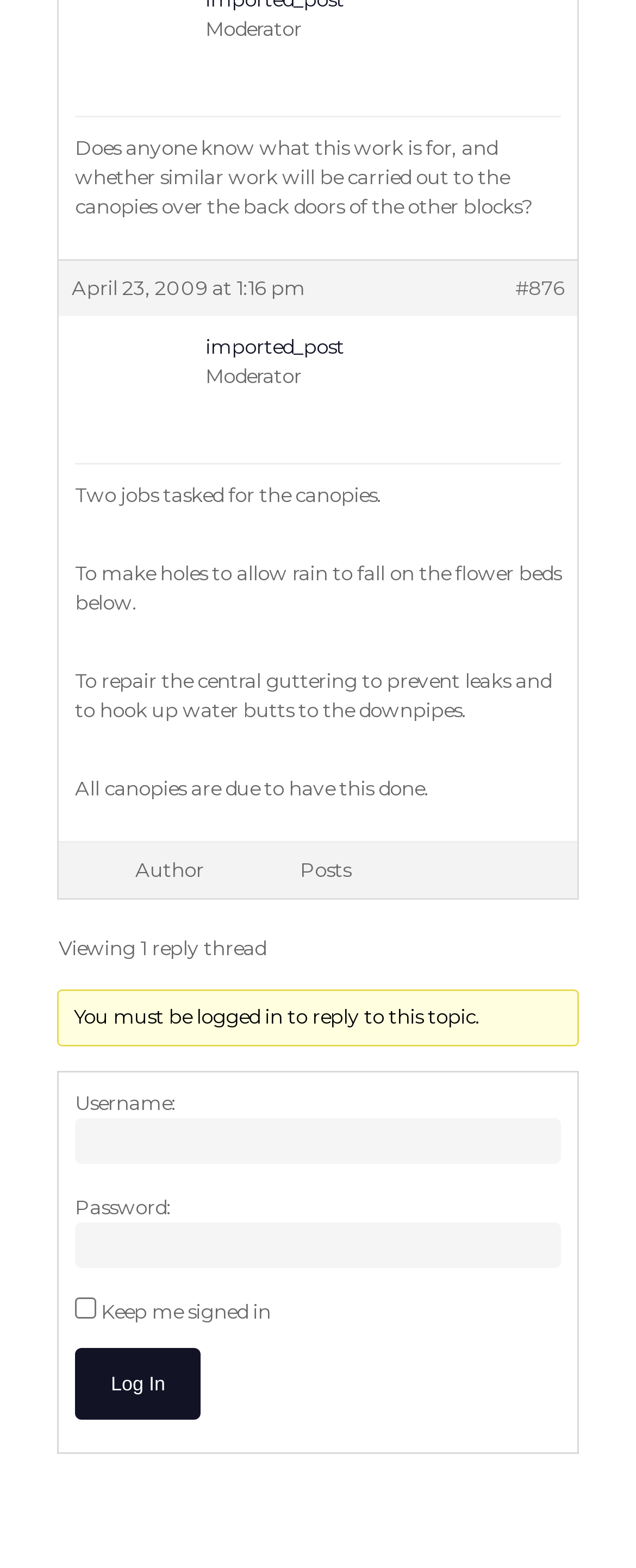Given the description "parent_node: Password: name="pwd"", provide the bounding box coordinates of the corresponding UI element.

[0.118, 0.779, 0.882, 0.808]